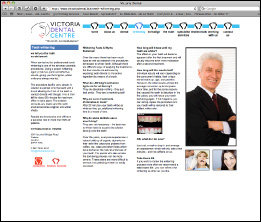Answer the question using only a single word or phrase: 
What is the purpose of the welcoming message?

To attract clients